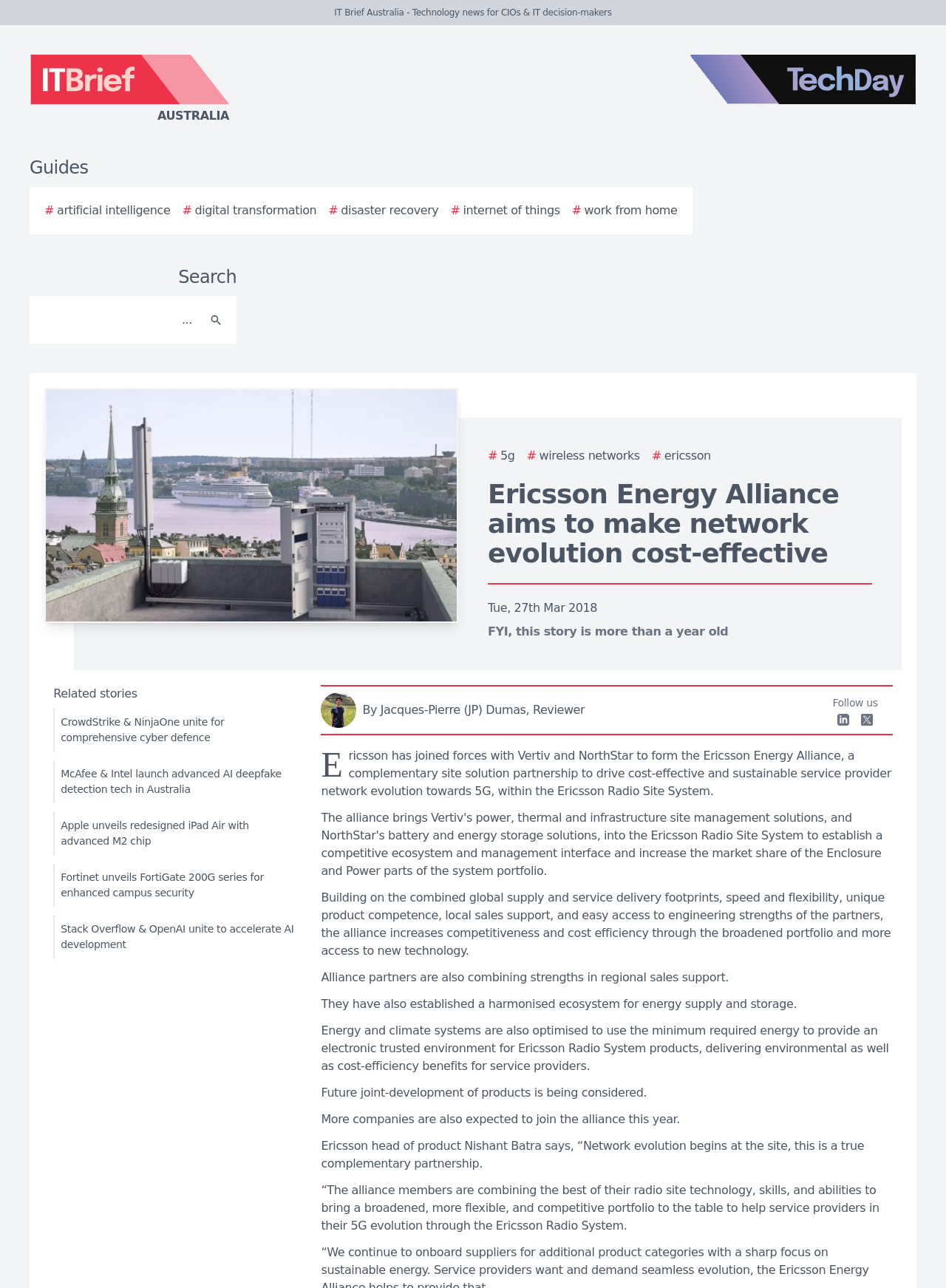Can you pinpoint the bounding box coordinates for the clickable element required for this instruction: "Search for something"? The coordinates should be four float numbers between 0 and 1, i.e., [left, top, right, bottom].

[0.038, 0.235, 0.212, 0.262]